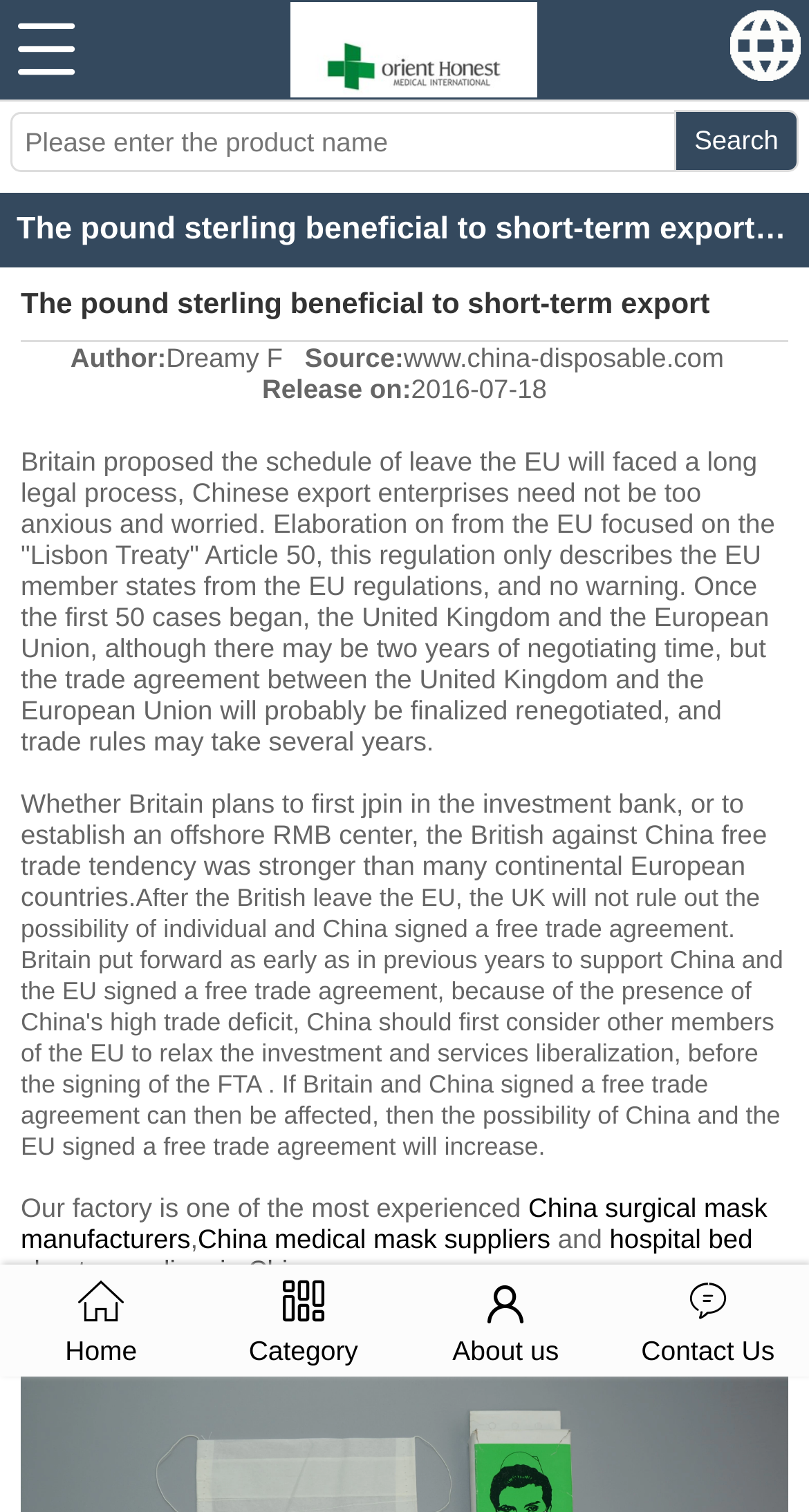Respond to the following question using a concise word or phrase: 
What is the company name?

Orient Honest Group Co.,limited